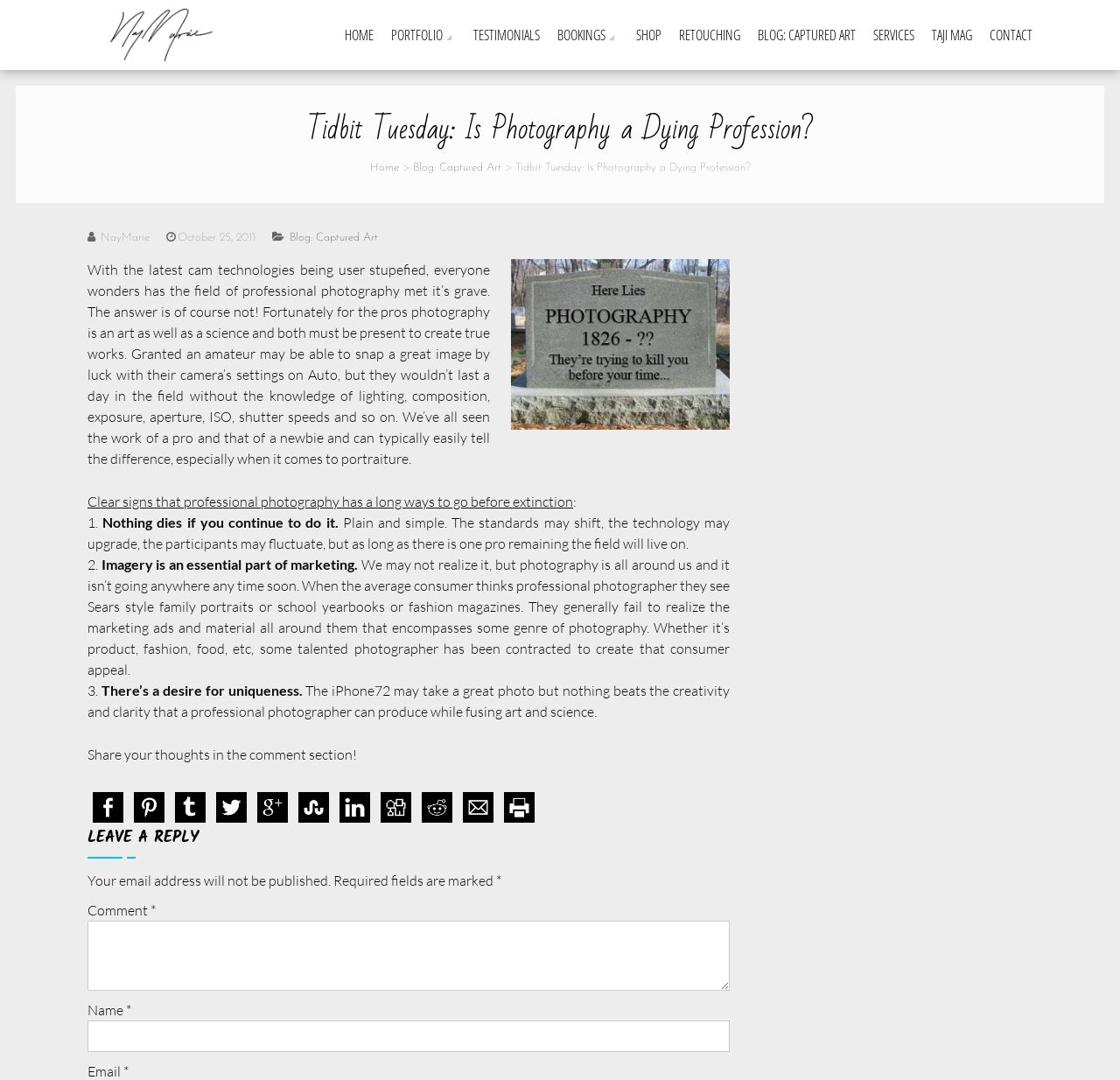How many social media platforms are available to share the blog post?
Offer a detailed and full explanation in response to the question.

The webpage has links to share the blog post on 9 social media platforms: Facebook, Pinterest, Tumblr, Twitter, Google, StumbleUpon, LinkedIn, Digg, and Reddit.